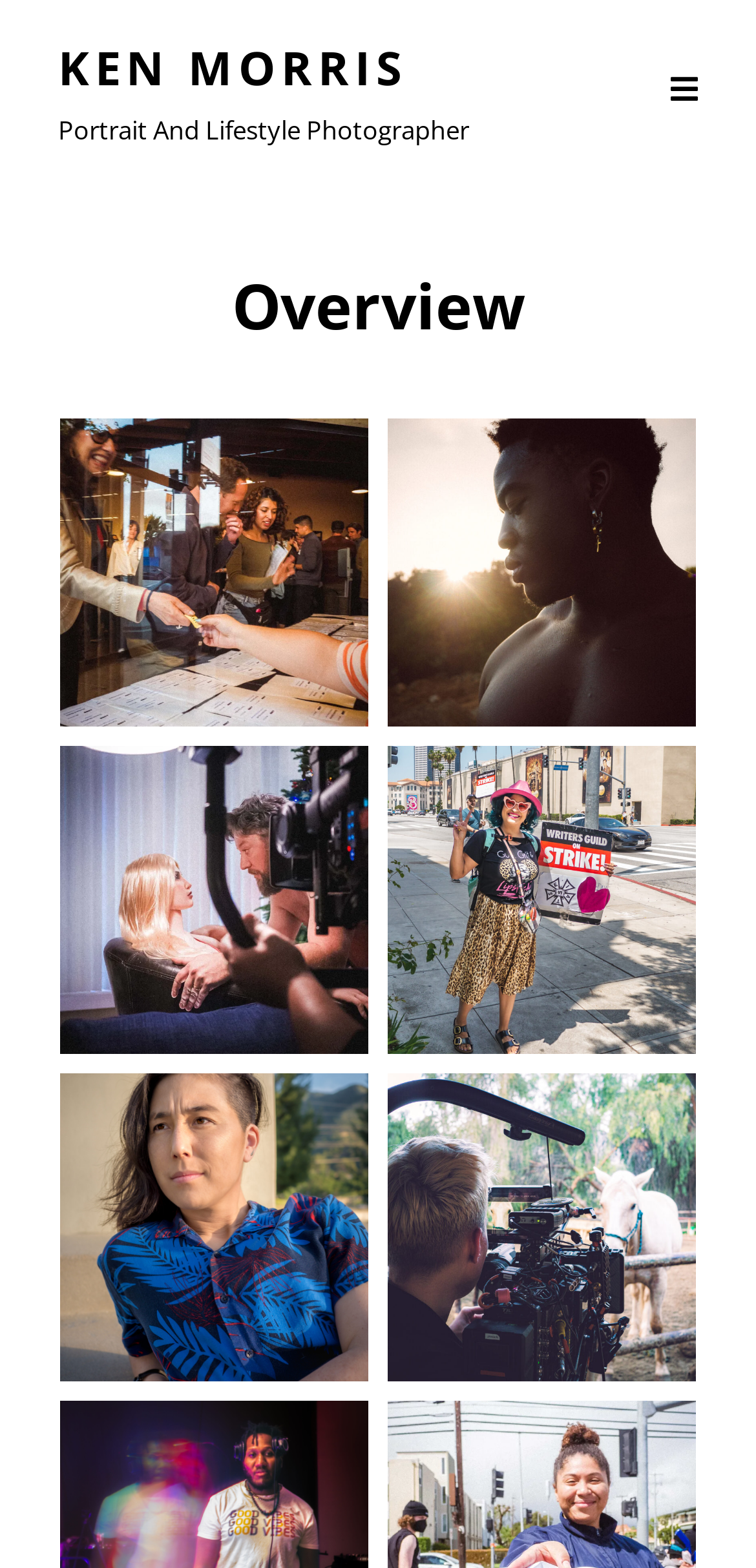Please determine the bounding box coordinates of the element's region to click for the following instruction: "Click on the photographer's name".

[0.077, 0.022, 0.538, 0.063]